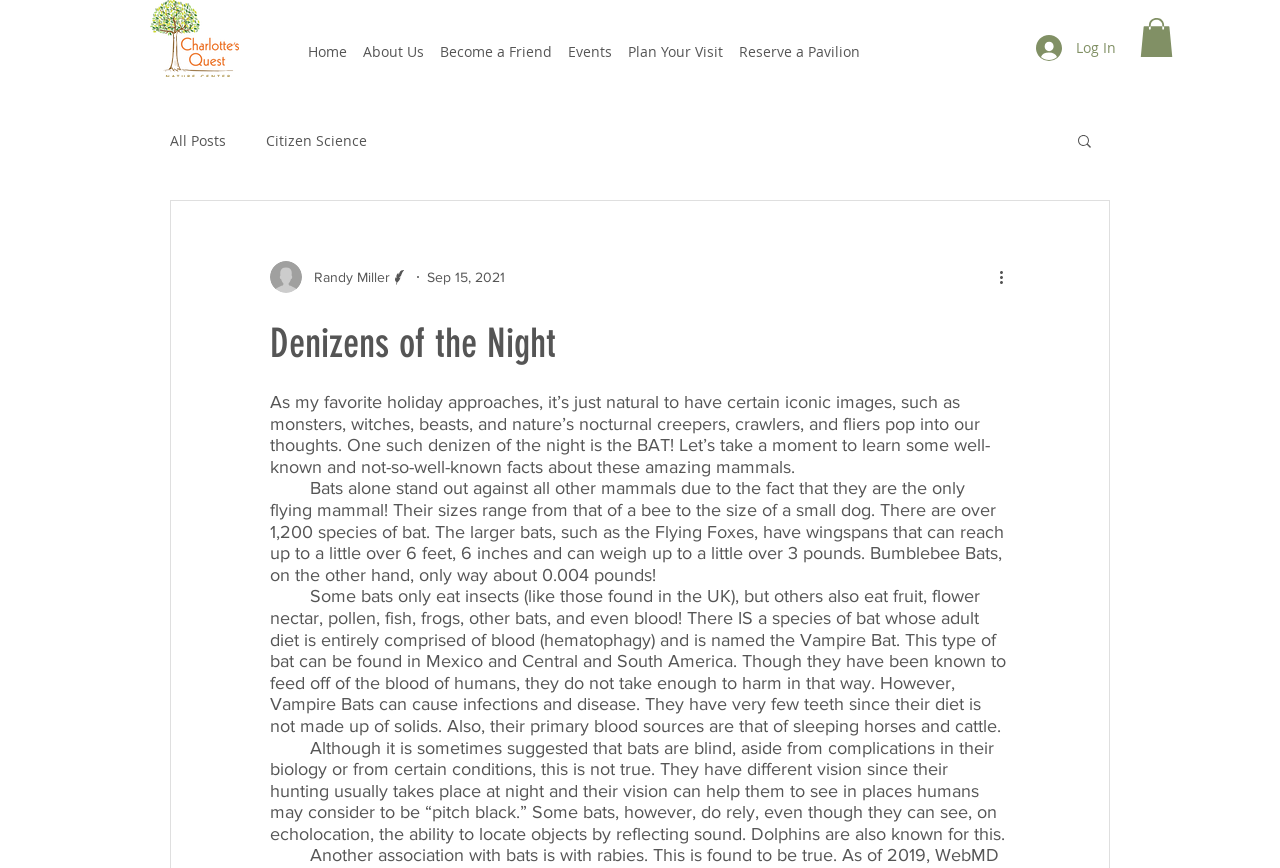Find the bounding box coordinates for the area that must be clicked to perform this action: "Search for something".

[0.84, 0.152, 0.855, 0.176]